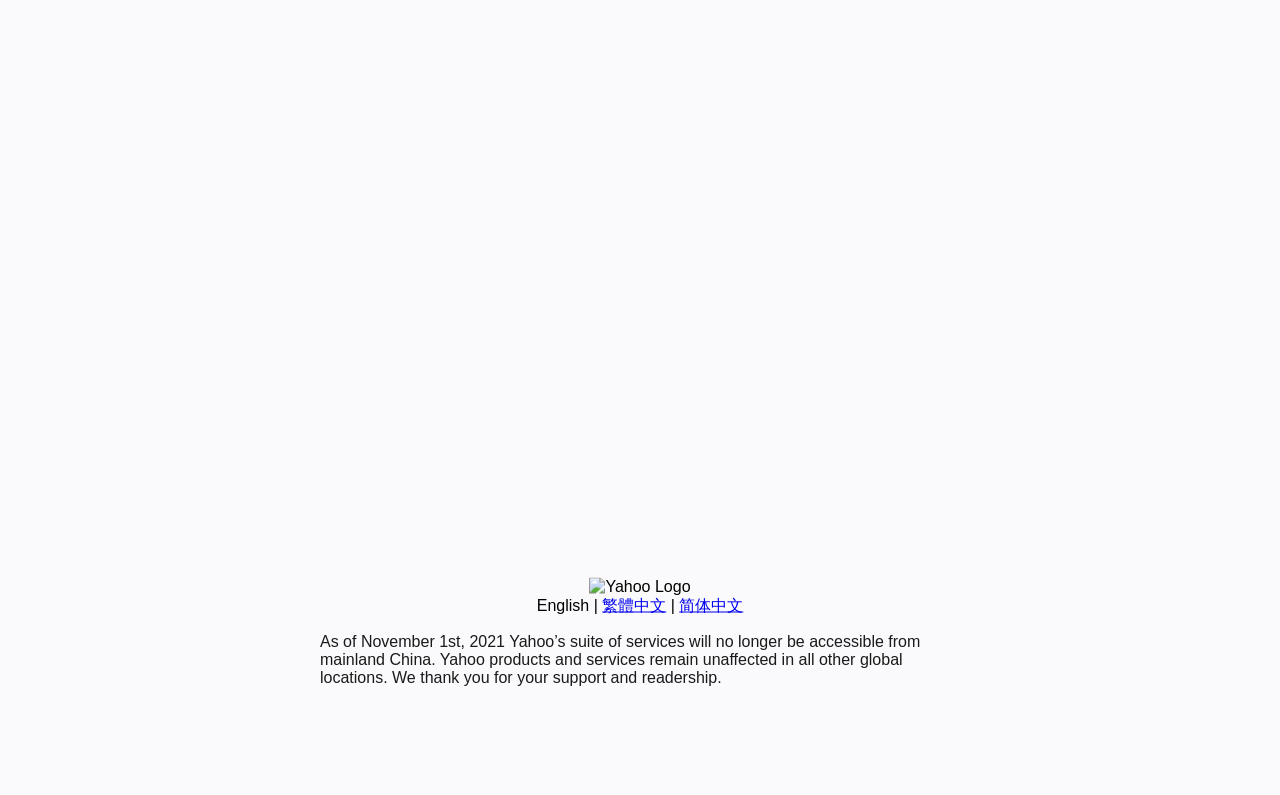Please specify the bounding box coordinates in the format (top-left x, top-left y, bottom-right x, bottom-right y), with all values as floating point numbers between 0 and 1. Identify the bounding box of the UI element described by: English

[0.419, 0.75, 0.46, 0.772]